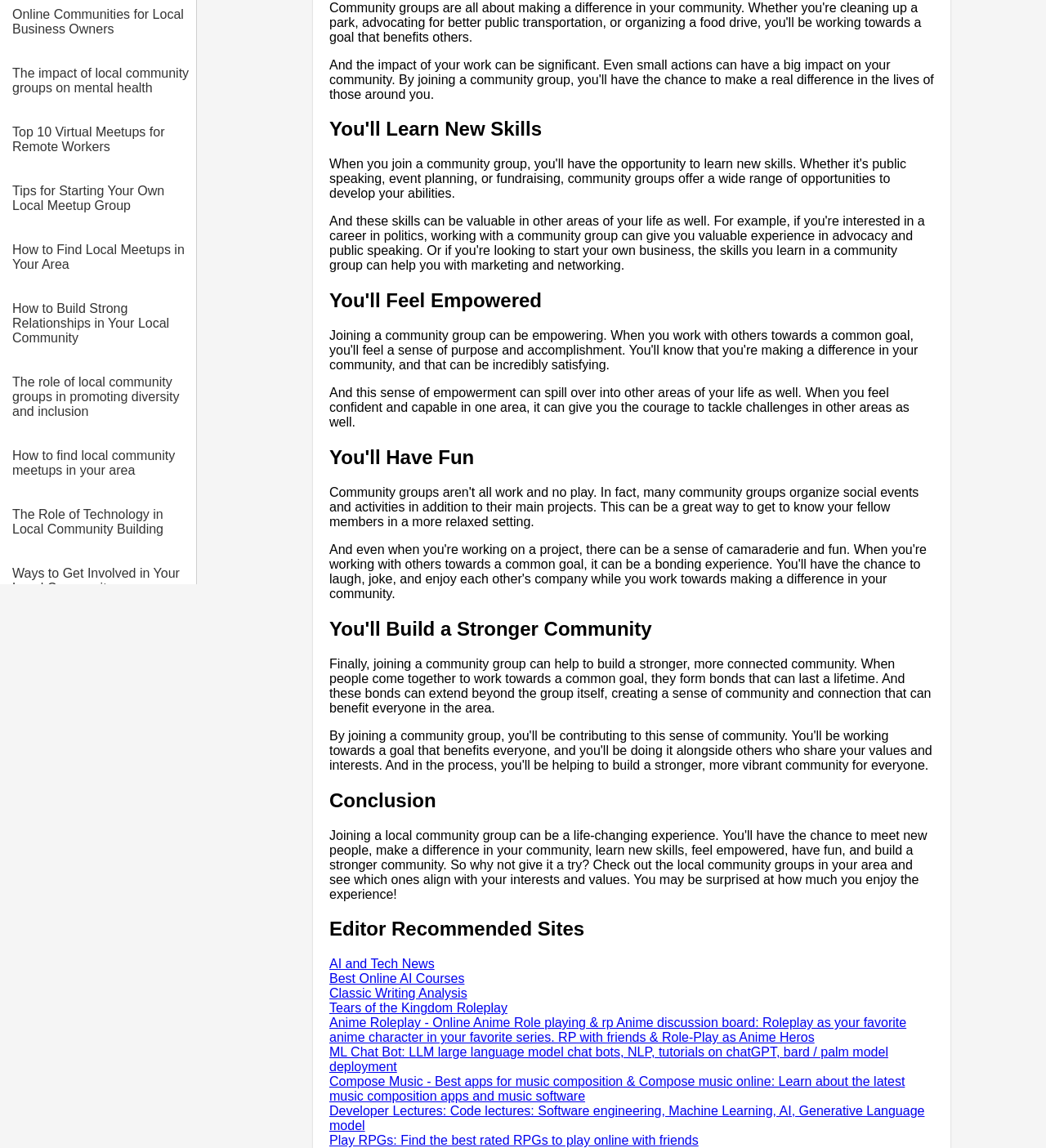Given the element description "Tears of the Kingdom Roleplay", identify the bounding box of the corresponding UI element.

[0.315, 0.872, 0.485, 0.884]